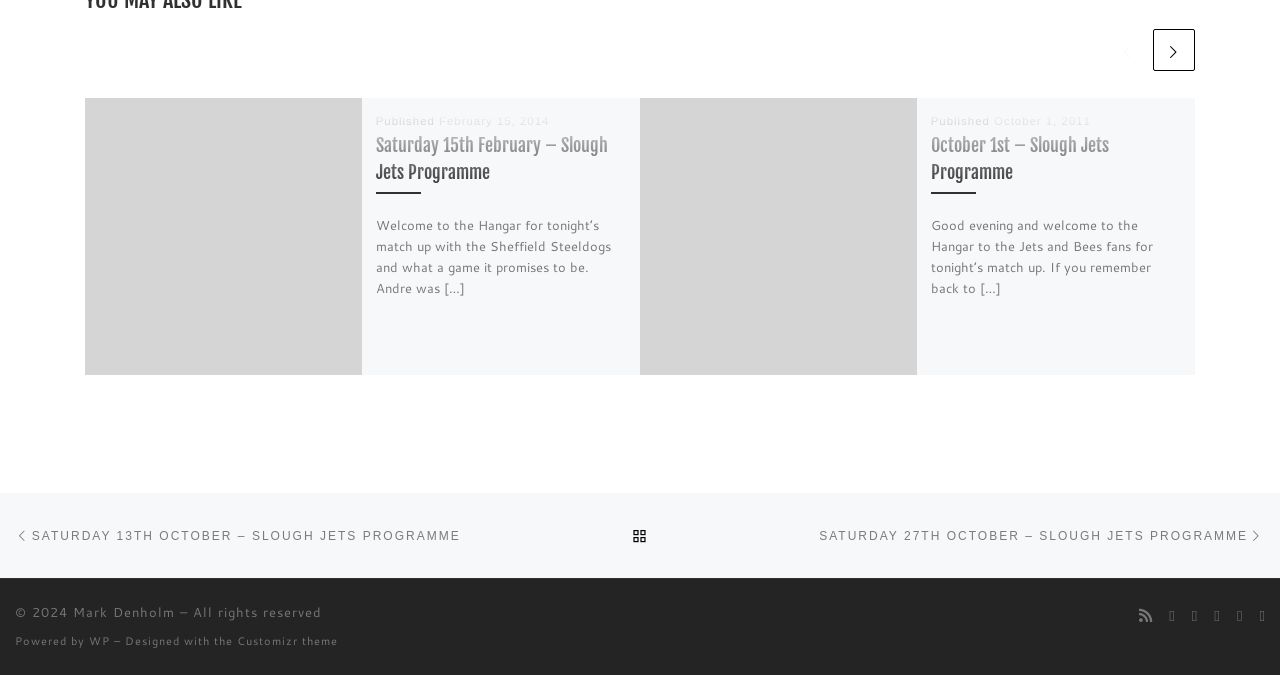Please identify the bounding box coordinates of the element that needs to be clicked to execute the following command: "Go to previous post". Provide the bounding box using four float numbers between 0 and 1, formatted as [left, top, right, bottom].

[0.012, 0.756, 0.36, 0.831]